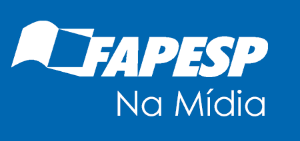What is the purpose of FAPESP's engagement with the media?
Please provide a comprehensive answer based on the details in the screenshot.

The purpose of FAPESP's engagement with the media is to disseminate information and research funded by the São Paulo Research Foundation, as stated in the caption, which highlights FAPESP's role in this regard.